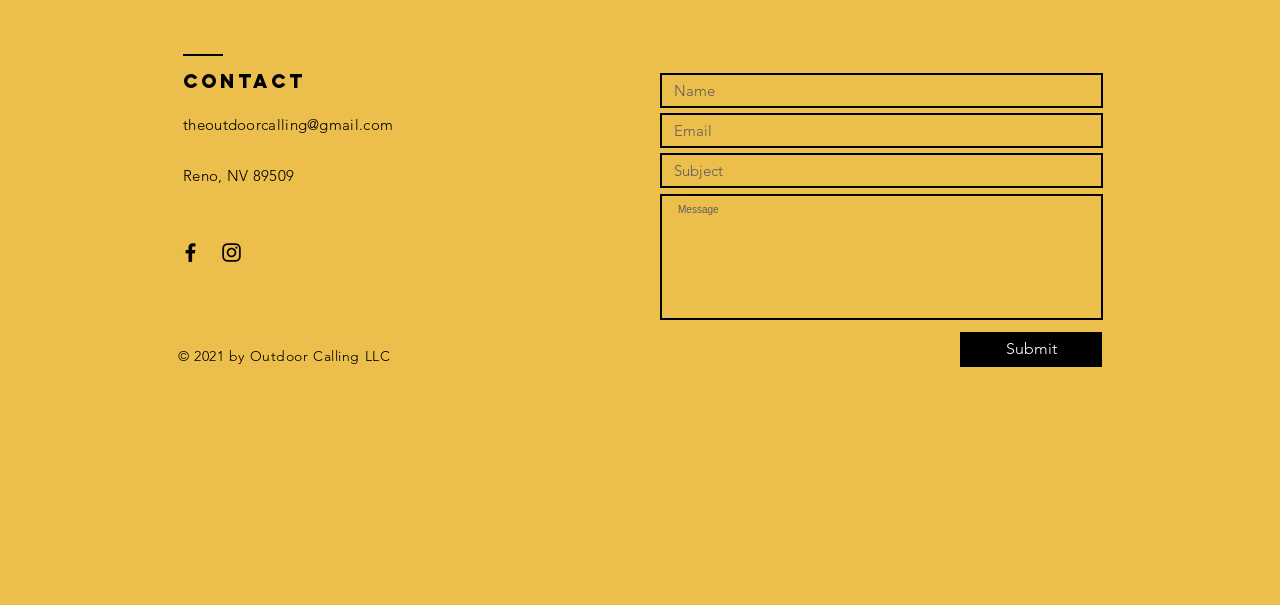What social media platforms are linked on the page?
Please use the visual content to give a single word or phrase answer.

Facebook and Instagram